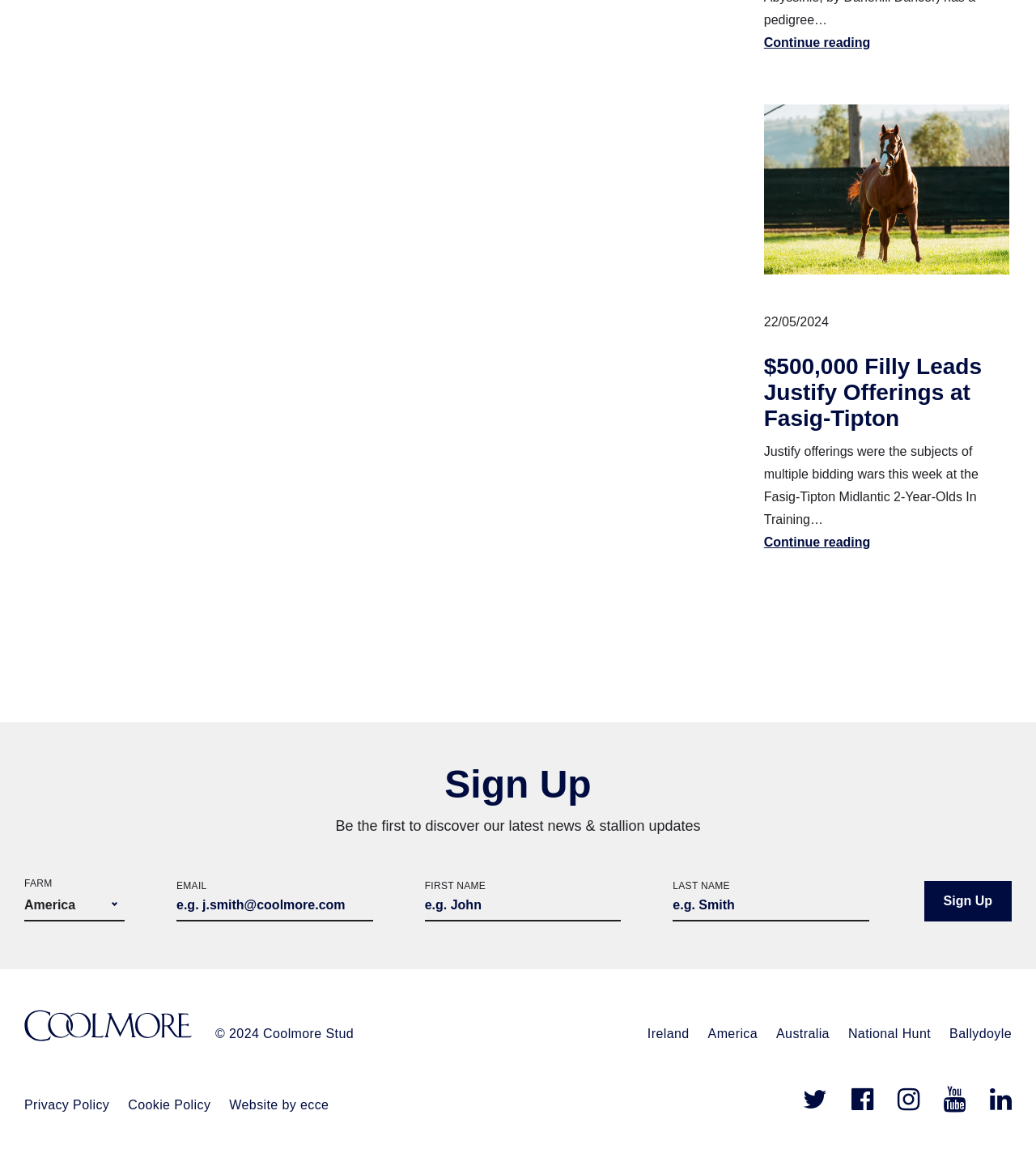How many social media links are present at the bottom of the page?
Please craft a detailed and exhaustive response to the question.

The bottom of the page has links to various social media platforms, including Facebook (uf099), Twitter (uf230), Instagram (uf16d), YouTube (uf167), and LinkedIn (uf0e1), for a total of 5 social media links.